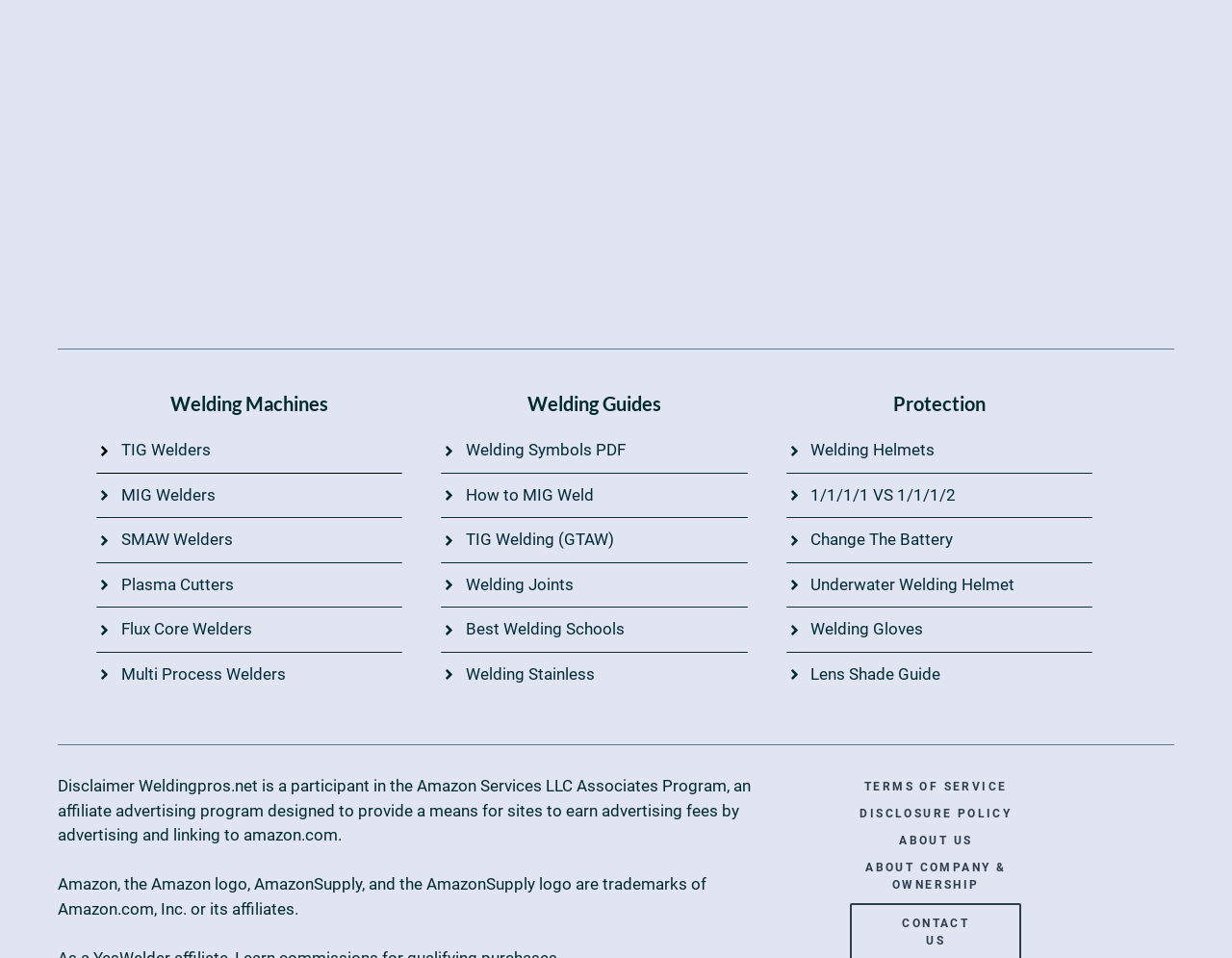What is the purpose of the 'Protection' section?
Deliver a detailed and extensive answer to the question.

The 'Protection' section contains links to pages about welding helmets, gloves, and other safety equipment, indicating that its purpose is to provide information on protecting oneself while welding.